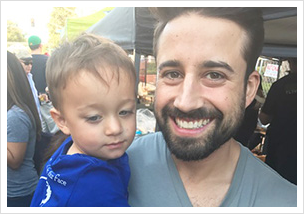What type of event is taking place in the background? Based on the image, give a response in one word or a short phrase.

Food festival or market